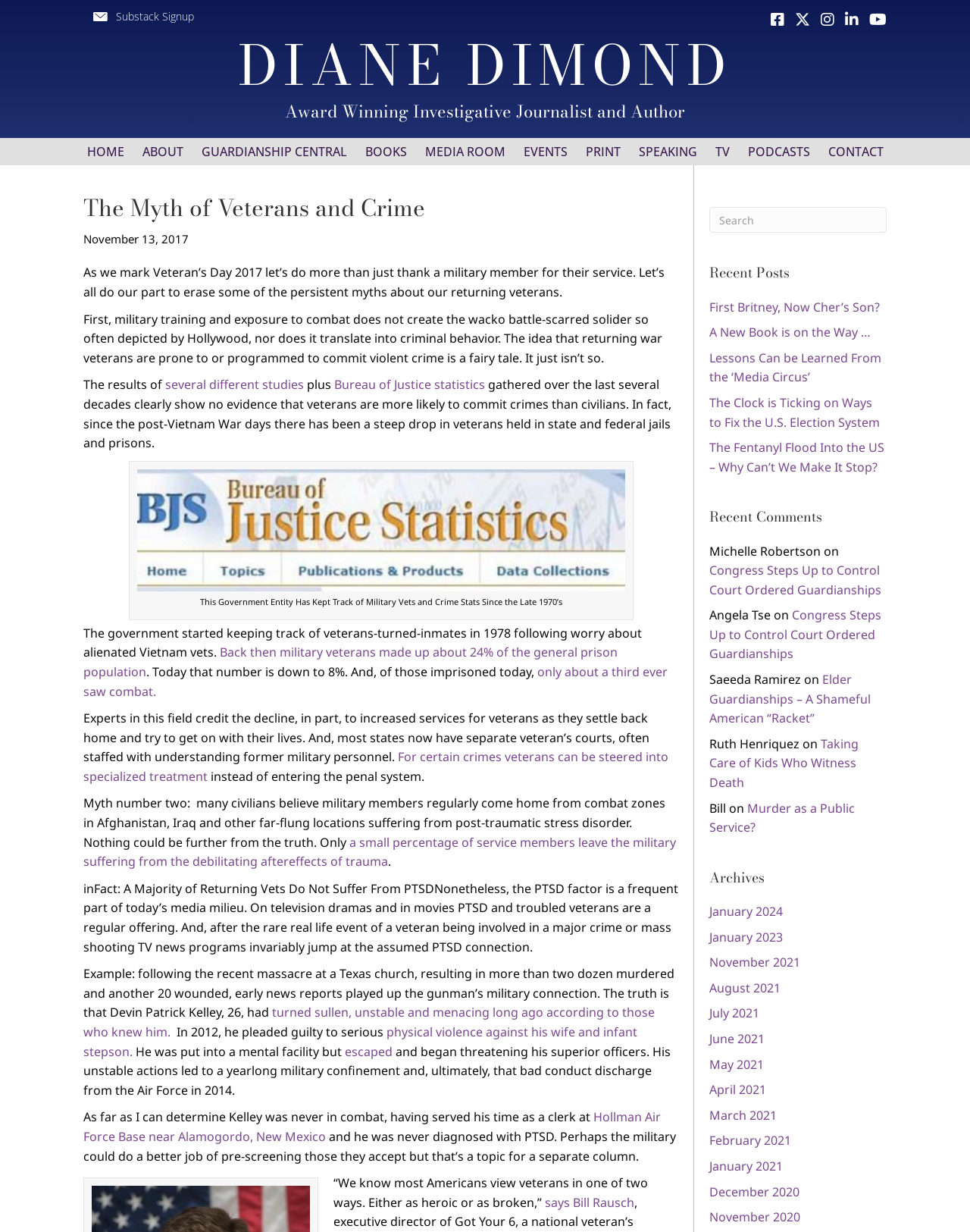Answer this question in one word or a short phrase: What is the name of the entity that has kept track of military vets and crime stats since the late 1970s?

Bureau of Justice